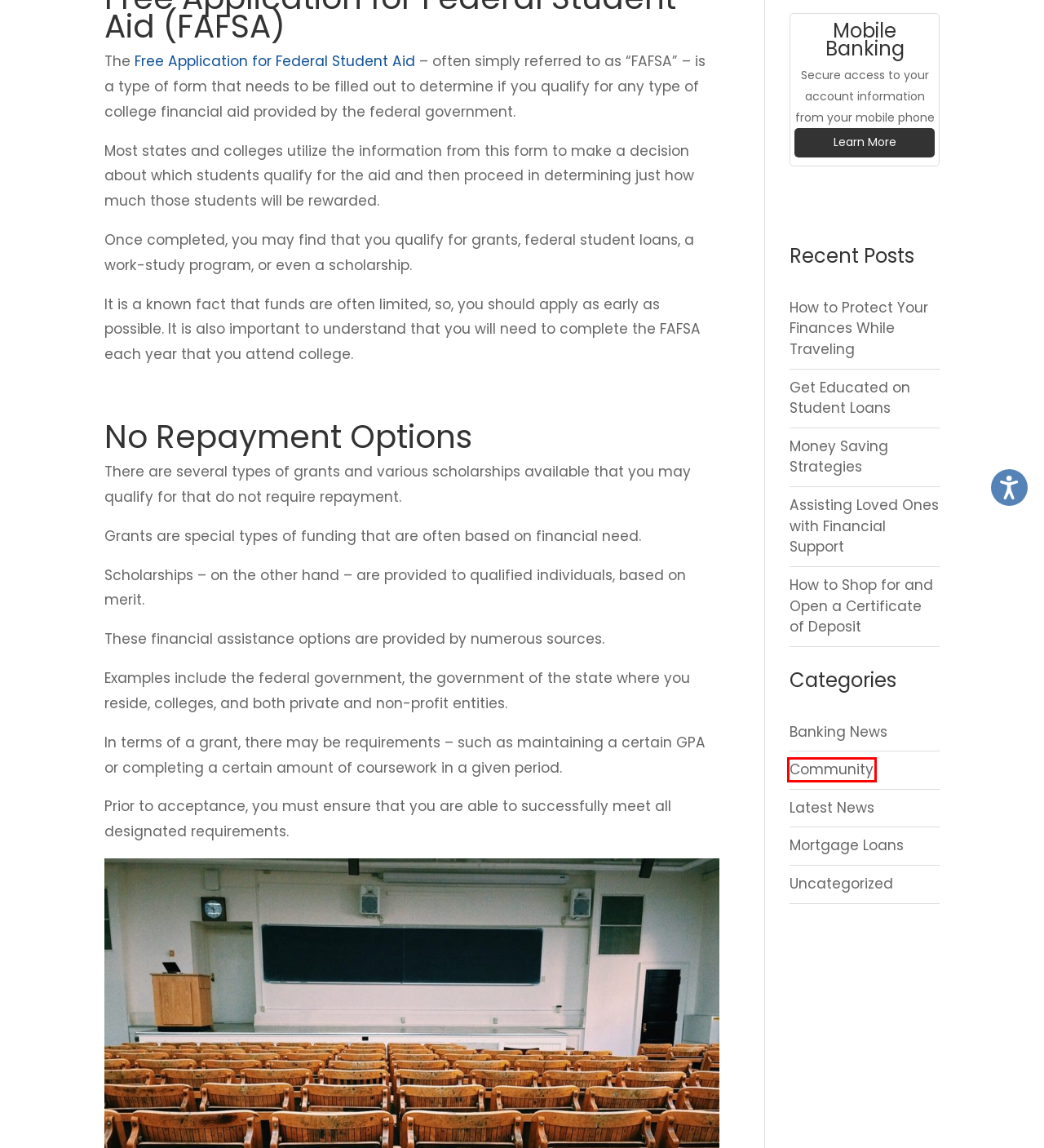Analyze the screenshot of a webpage that features a red rectangle bounding box. Pick the webpage description that best matches the new webpage you would see after clicking on the element within the red bounding box. Here are the candidates:
A. Latest News Archives - Somerville Bank
B. How to Protect Your Finances While Traveling - Somerville Bank
C. Banking News Archives - Somerville Bank
D. How to Shop for and Open a Certificate of Deposit - Somerville Bank
E. Community Archives - Somerville Bank
F. Assisting Loved Ones with Financial Support - Somerville Bank
G. Get Educated on Student Loans - Somerville Bank
H. Uncategorized Archives - Somerville Bank

E